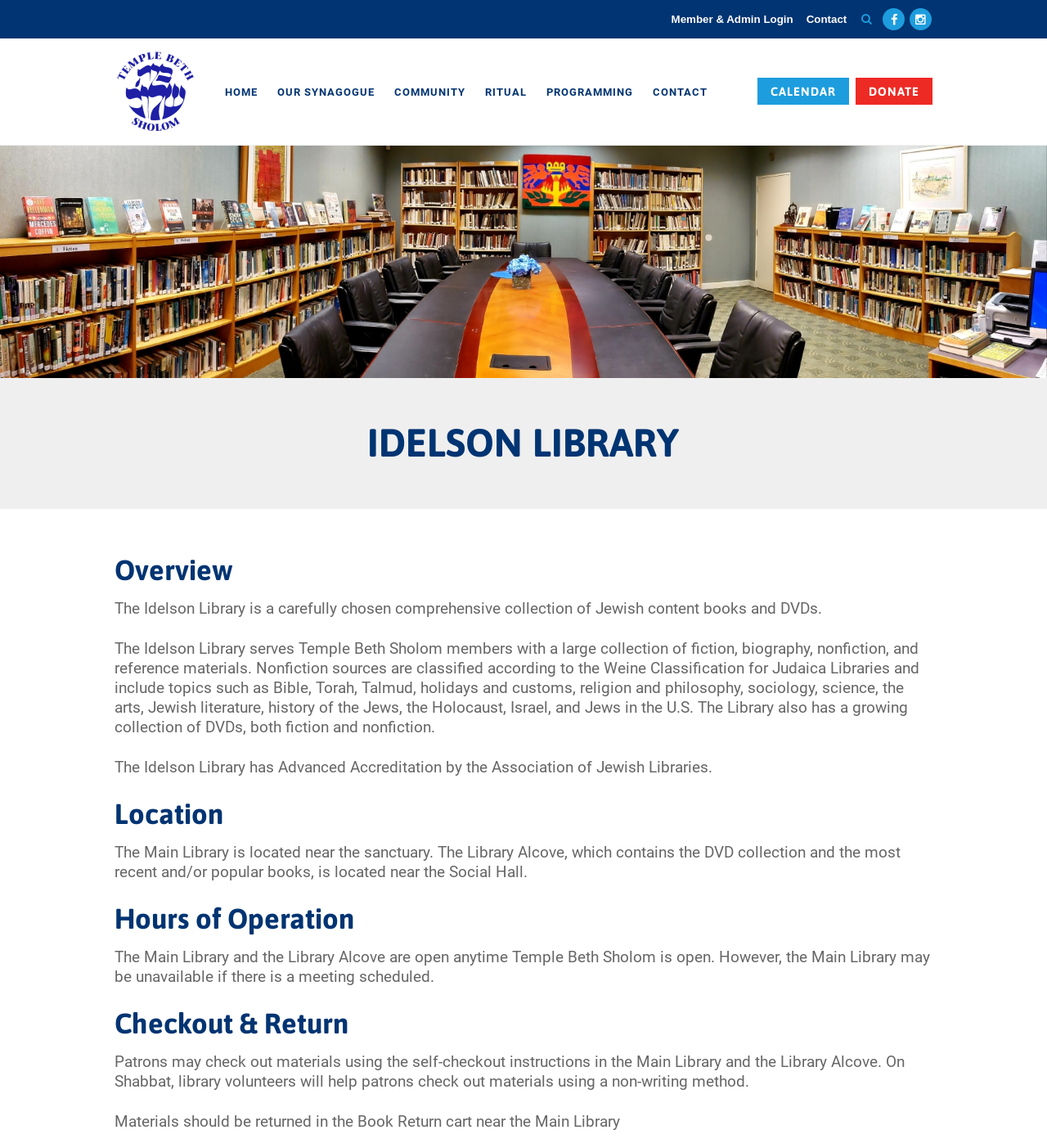Please identify the bounding box coordinates of the element's region that I should click in order to complete the following instruction: "Click the CALENDAR link". The bounding box coordinates consist of four float numbers between 0 and 1, i.e., [left, top, right, bottom].

[0.723, 0.068, 0.811, 0.091]